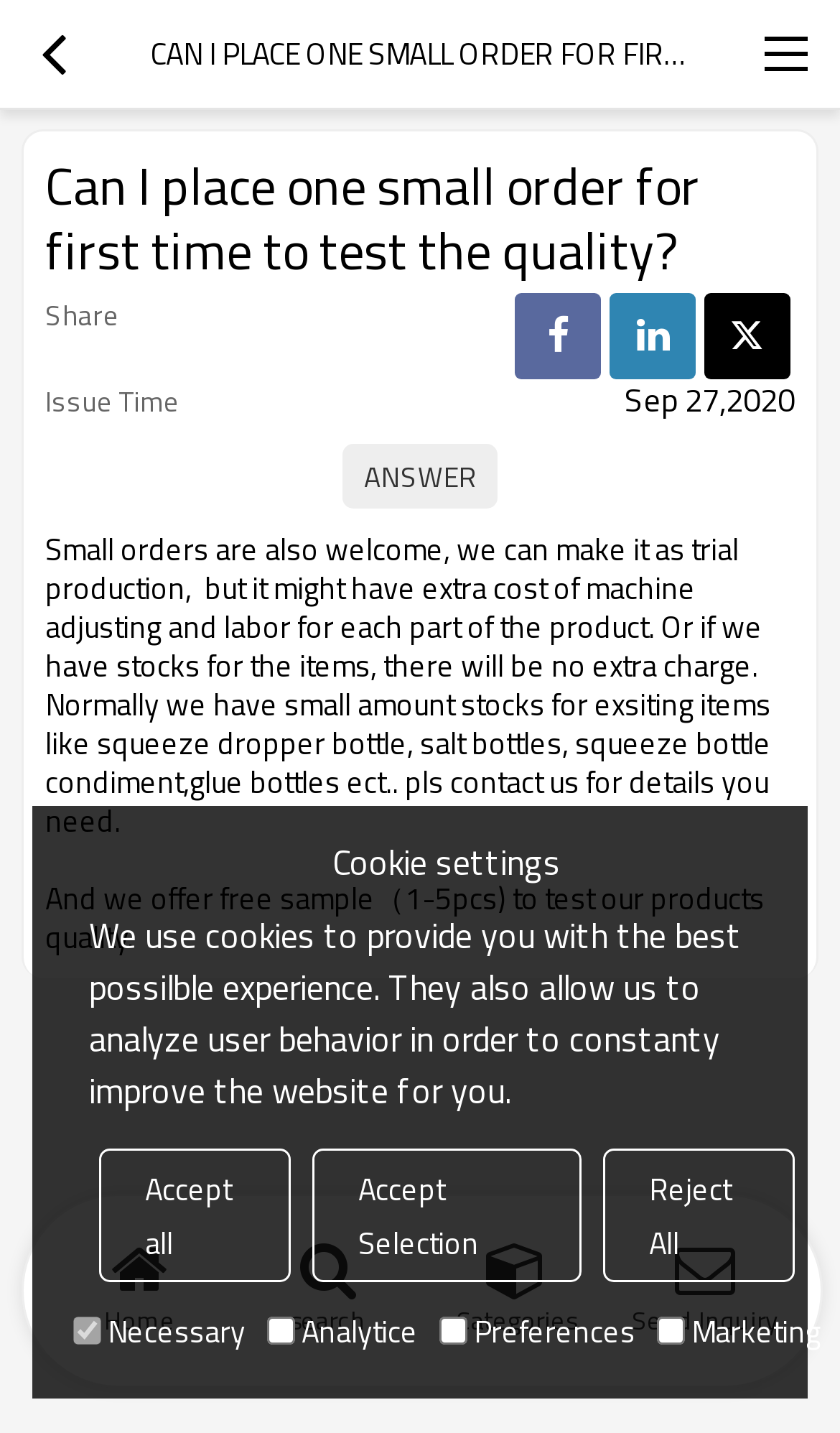How many free samples can I get?
Using the information from the image, answer the question thoroughly.

The company offers free samples, ranging from 1 to 5 pieces, to test their products' quality.